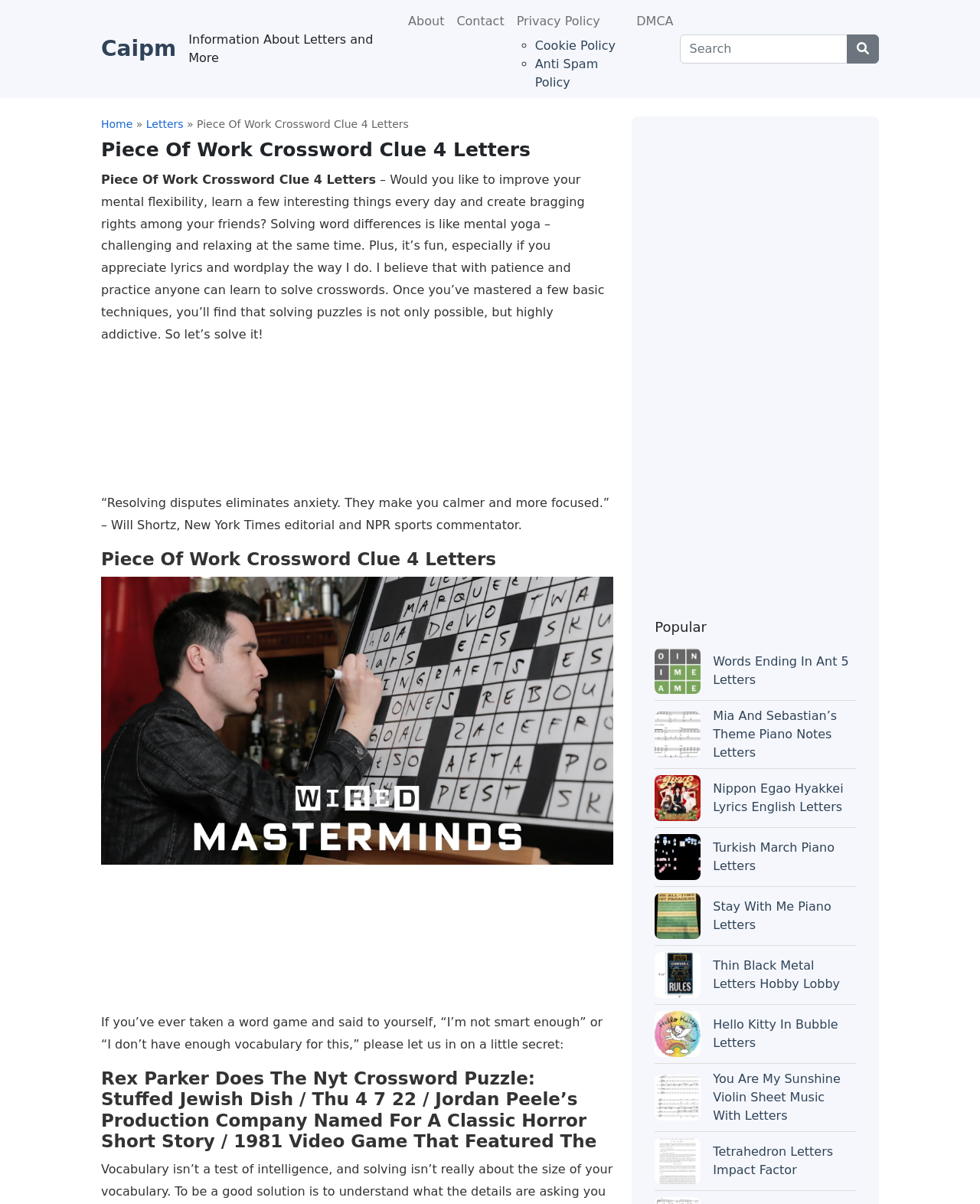Pinpoint the bounding box coordinates of the clickable area necessary to execute the following instruction: "Search for something". The coordinates should be given as four float numbers between 0 and 1, namely [left, top, right, bottom].

[0.688, 0.007, 0.897, 0.031]